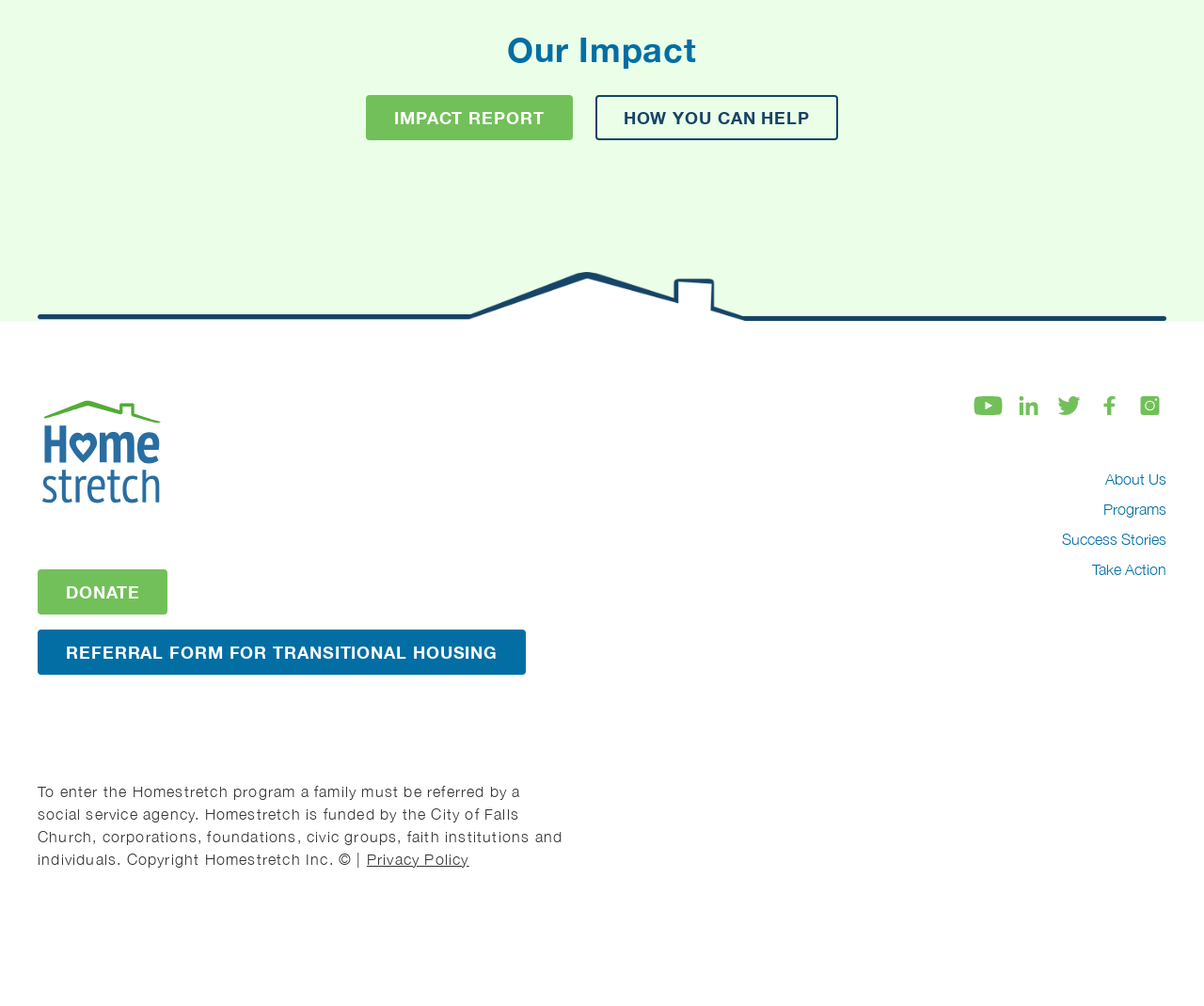Find the bounding box of the UI element described as follows: "Take Action".

[0.907, 0.557, 0.969, 0.574]